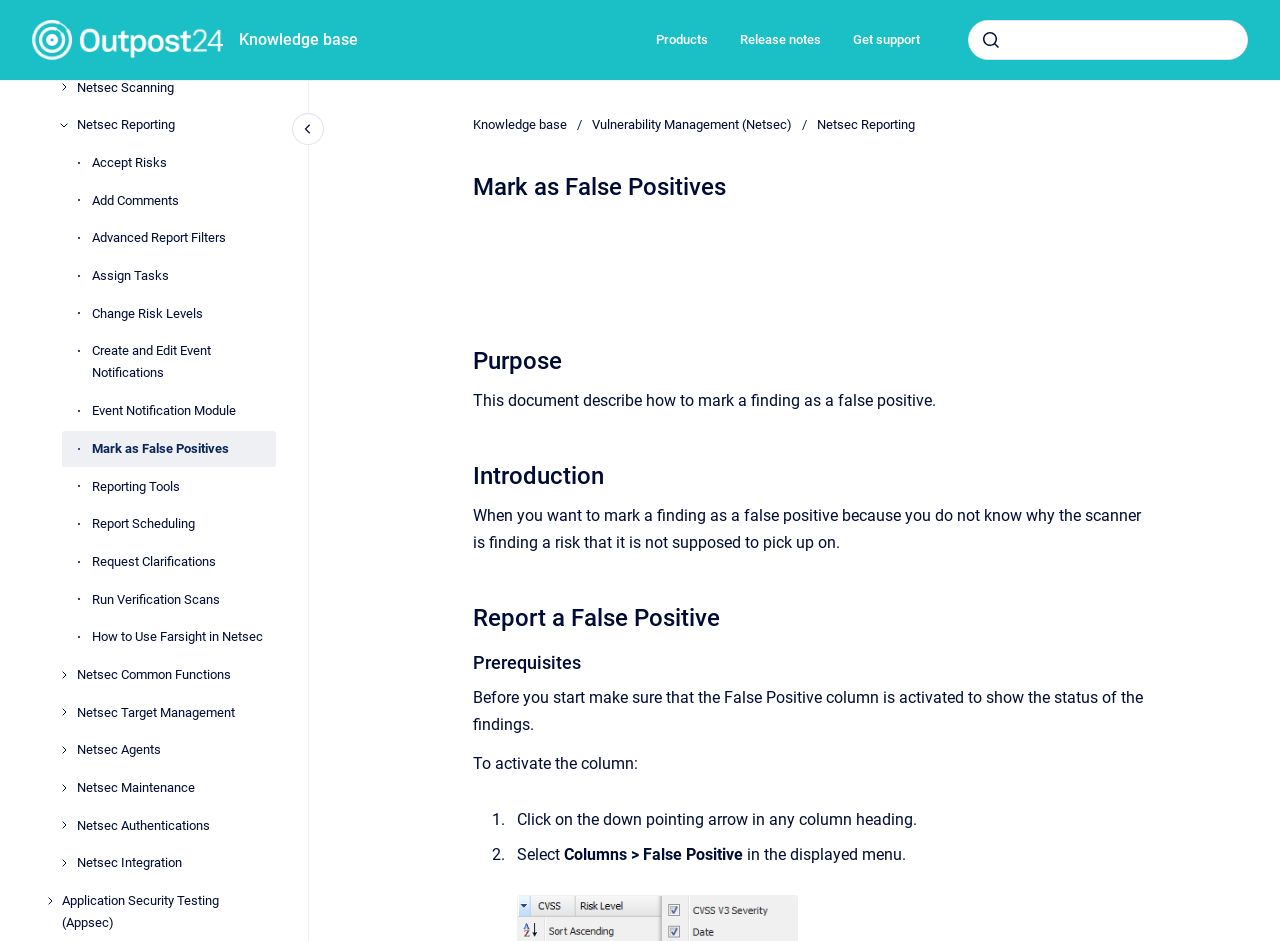Could you highlight the region that needs to be clicked to execute the instruction: "go to knowledge base"?

[0.187, 0.015, 0.28, 0.07]